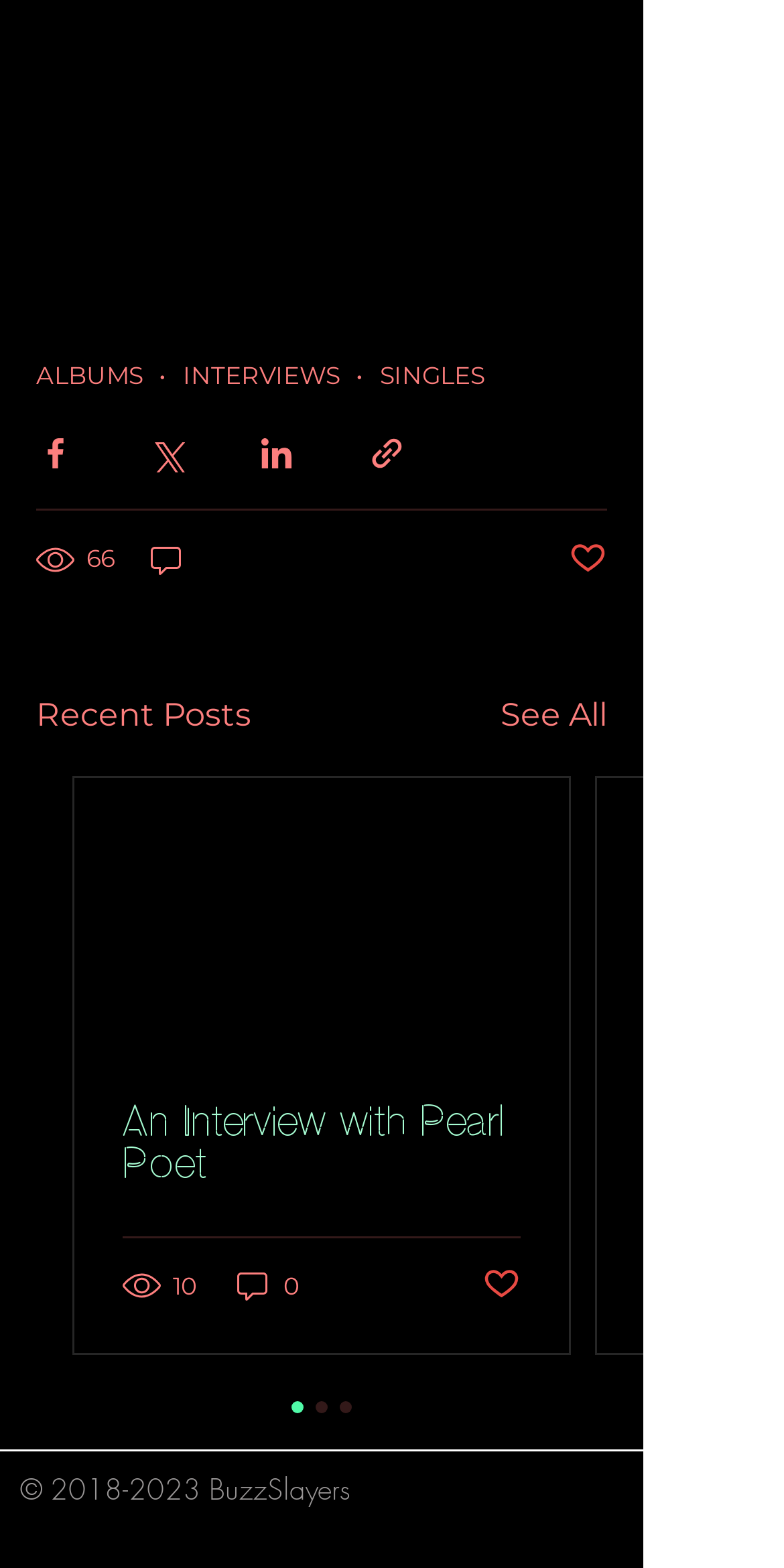Find the bounding box coordinates of the element you need to click on to perform this action: 'Click on ALBUMS'. The coordinates should be represented by four float values between 0 and 1, in the format [left, top, right, bottom].

[0.046, 0.229, 0.182, 0.248]